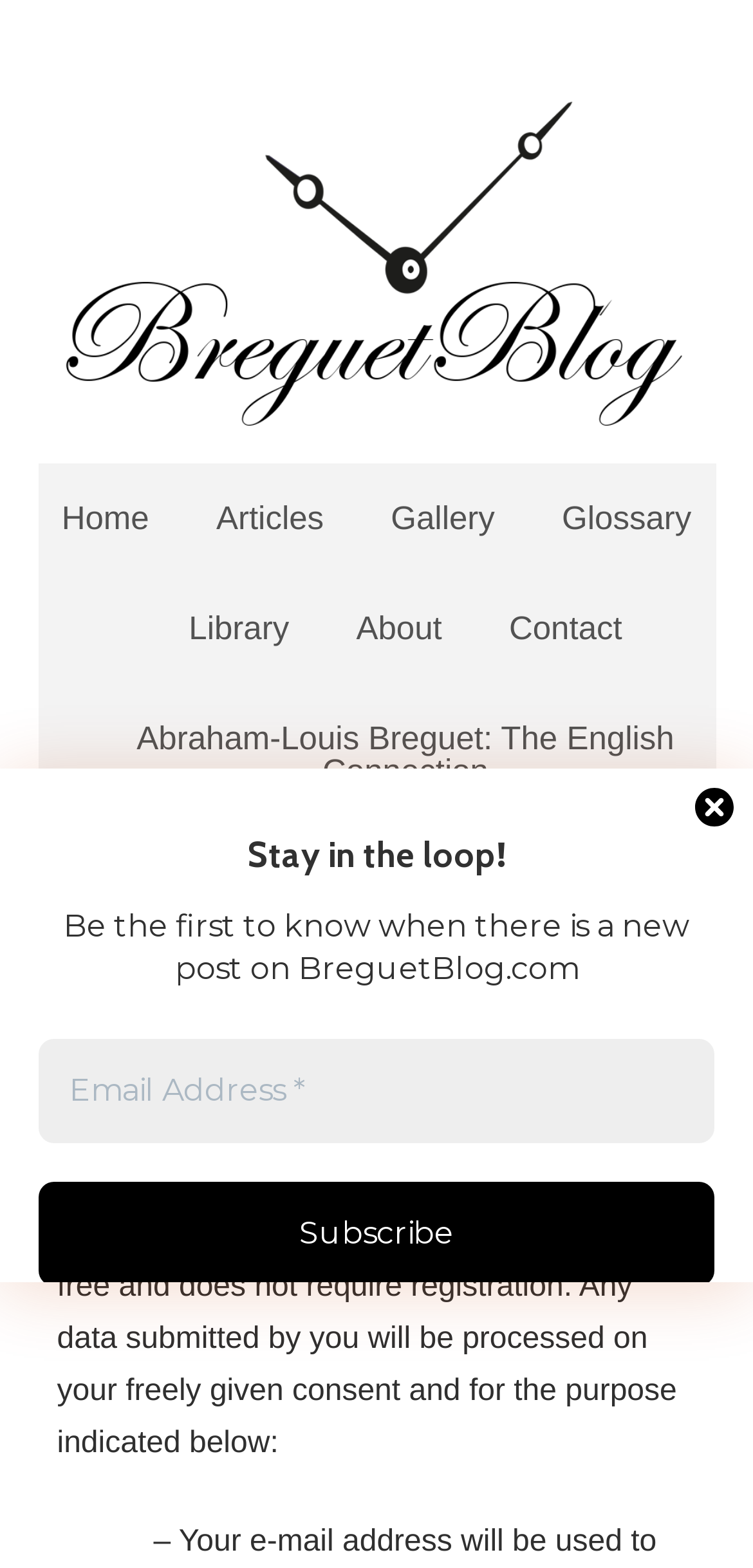Predict the bounding box coordinates for the UI element described as: "alt="Breguet Blog" title="Breguet Blog"". The coordinates should be four float numbers between 0 and 1, presented as [left, top, right, bottom].

[0.064, 0.268, 0.936, 0.289]